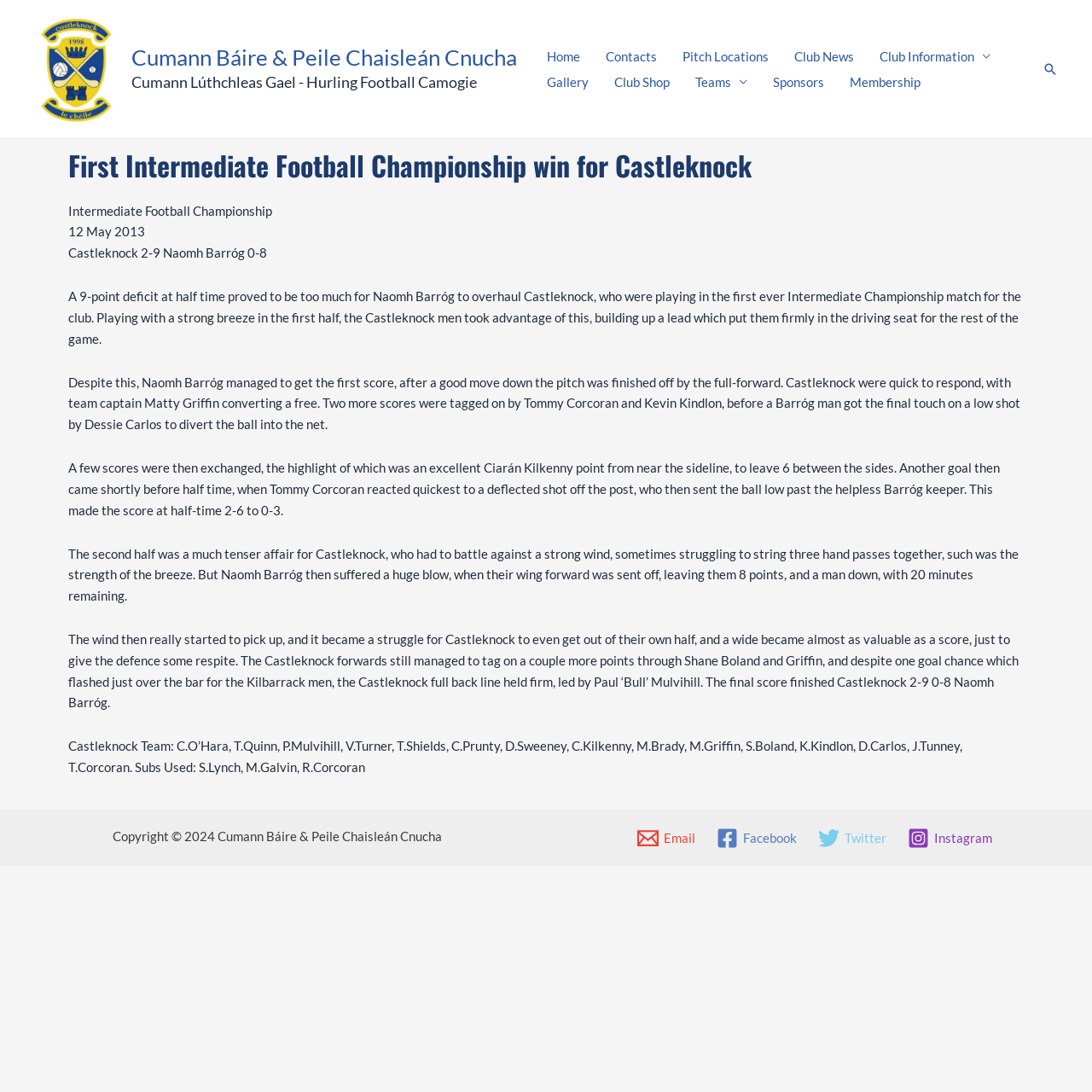Based on what you see in the screenshot, provide a thorough answer to this question: What is the name of the opponent of Castleknock?

The name of the opponent of Castleknock can be found in the text 'Castleknock 2-9 Naomh Barróg 0-8'.